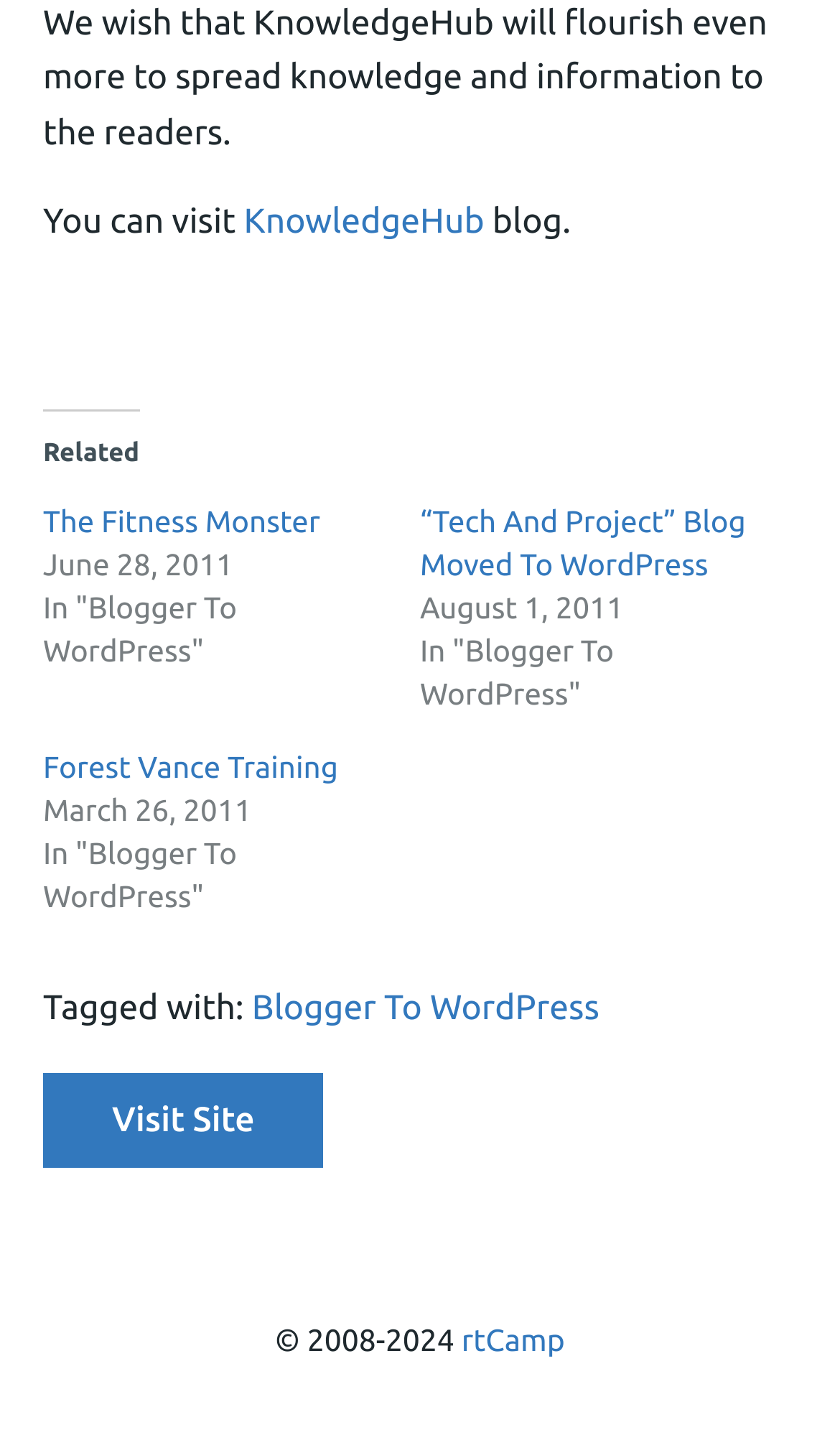What is the name of the company at the bottom of the page?
Please respond to the question with a detailed and thorough explanation.

The name of the company at the bottom of the page is mentioned as 'rtCamp' which is a link, suggesting that it is the company responsible for the webpage or its content.